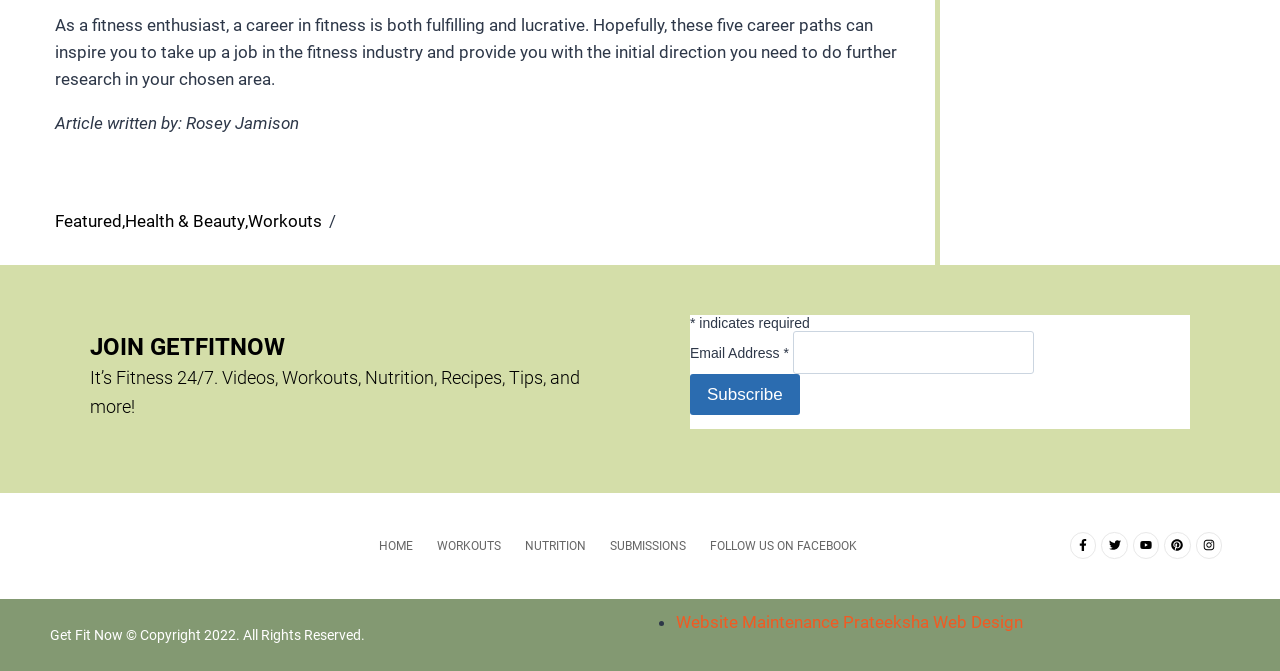Please specify the bounding box coordinates of the clickable region to carry out the following instruction: "Subscribe to the newsletter". The coordinates should be four float numbers between 0 and 1, in the format [left, top, right, bottom].

[0.619, 0.493, 0.808, 0.557]